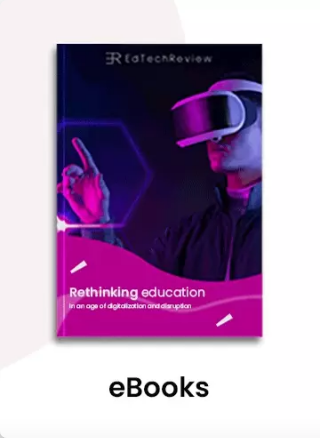Based on the visual content of the image, answer the question thoroughly: What is the figure on the cover wearing?

The figure on the cover is wearing a virtual reality headset, suggesting a strong connection to innovative educational practices and digital transformation, which is a key aspect of the eBook's theme.